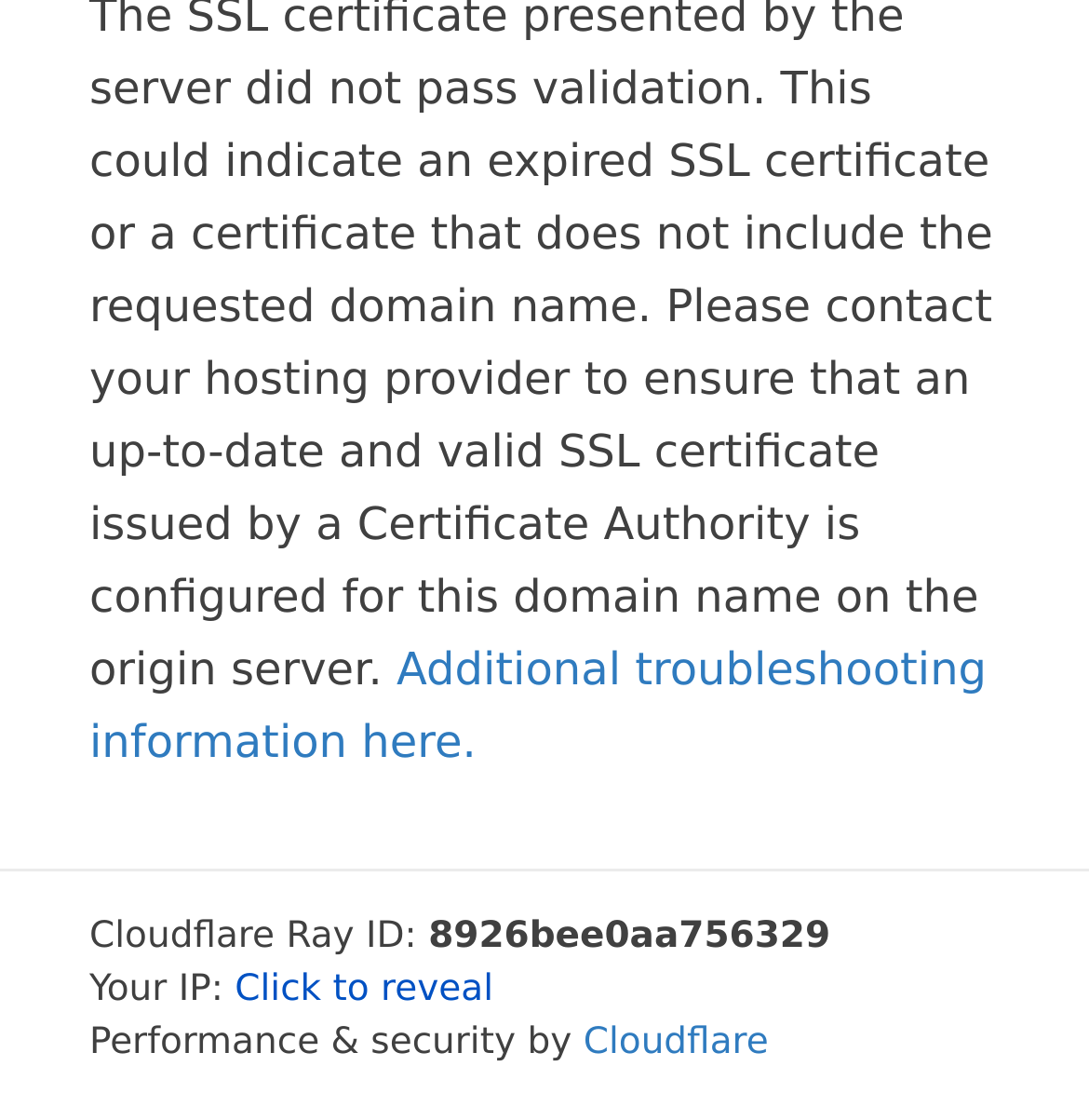How many parts does the webpage provide information about?
Examine the webpage screenshot and provide an in-depth answer to the question.

I found that the webpage provides information about two parts: Cloudflare Ray ID and IP address, as indicated by the text 'Cloudflare Ray ID:' and 'Your IP:'.